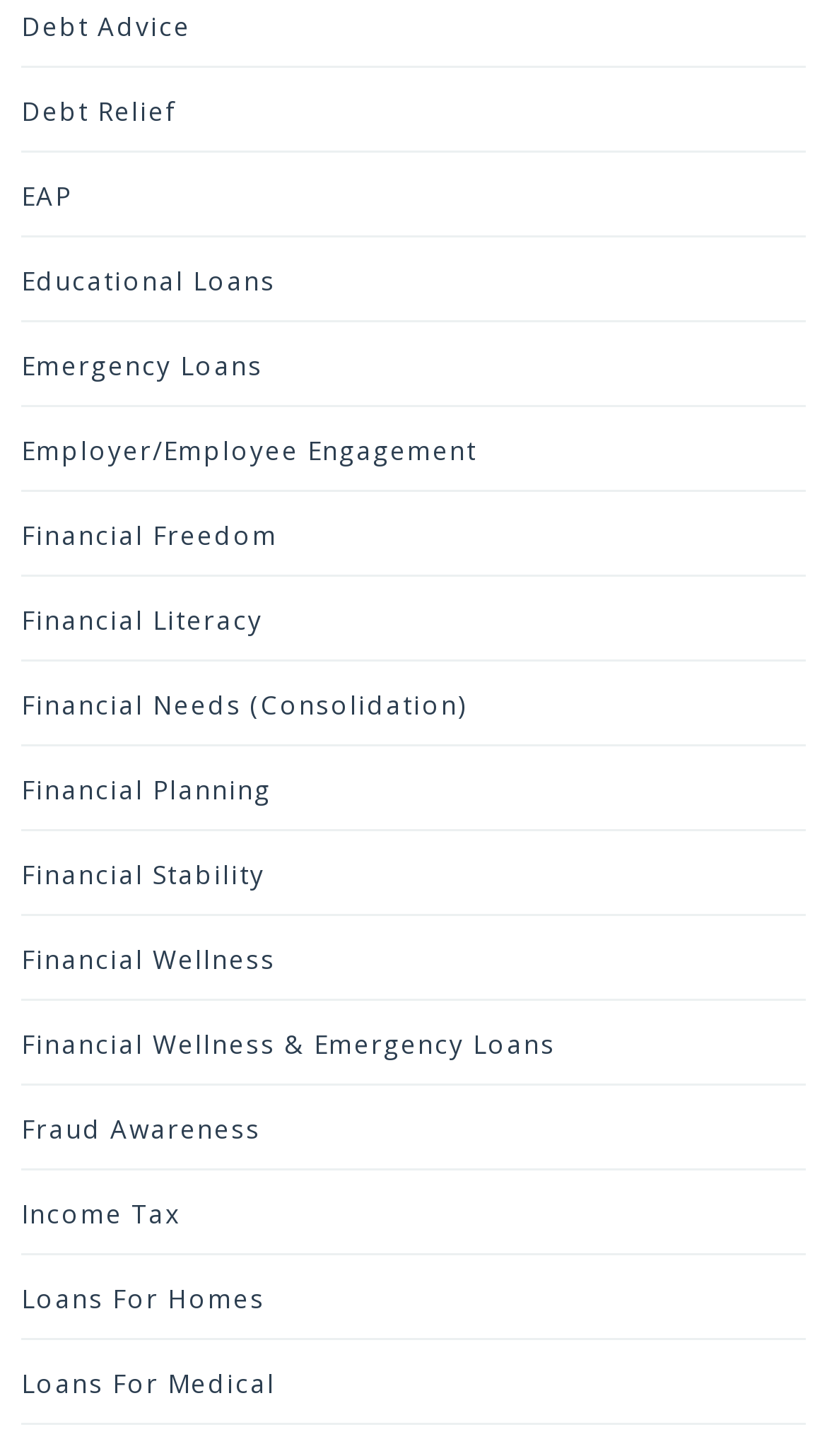Could you find the bounding box coordinates of the clickable area to complete this instruction: "Toggle navigation"?

None